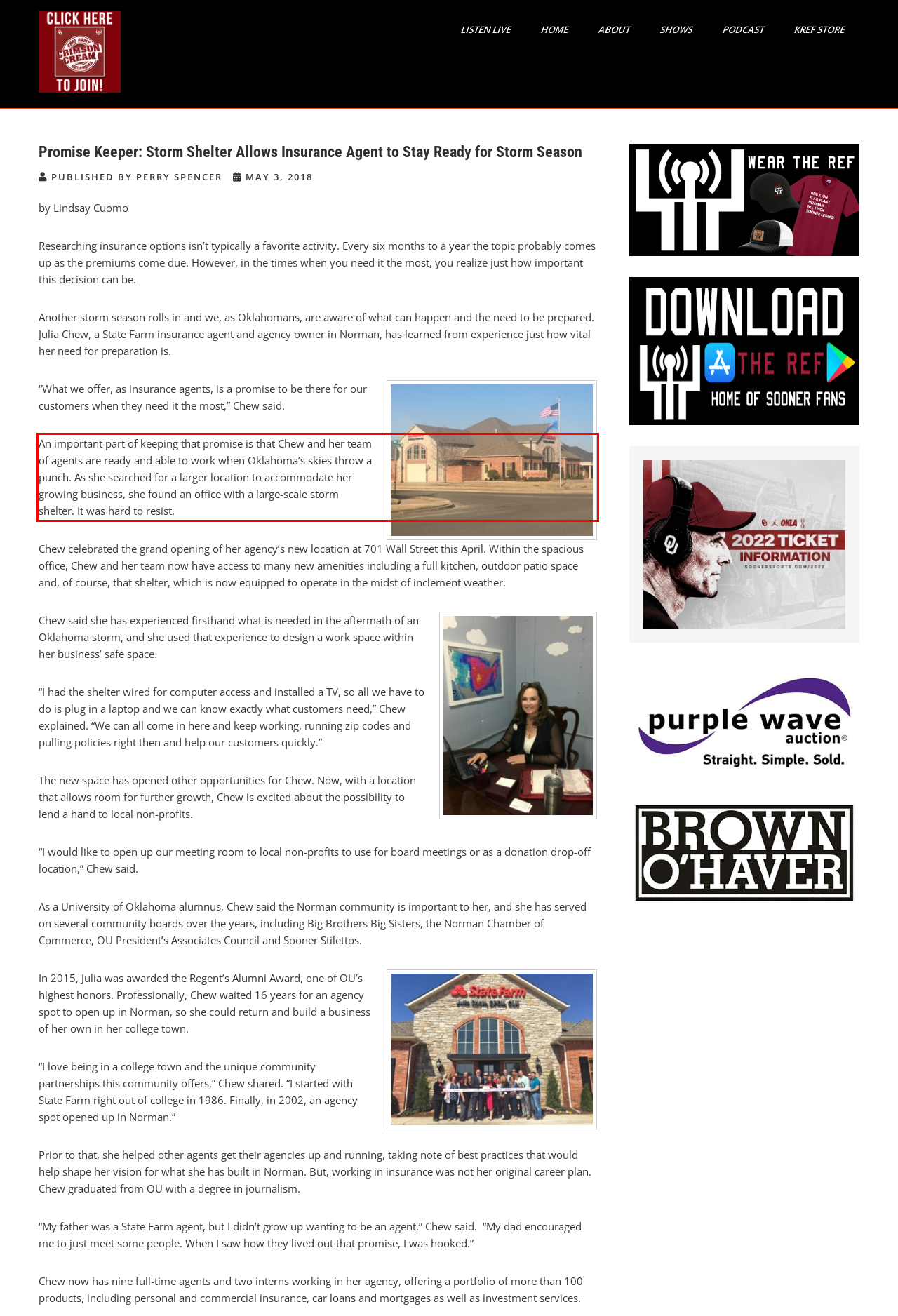Examine the webpage screenshot and use OCR to recognize and output the text within the red bounding box.

An important part of keeping that promise is that Chew and her team of agents are ready and able to work when Oklahoma’s skies throw a punch. As she searched for a larger location to accommodate her growing business, she found an office with a large-scale storm shelter. It was hard to resist.